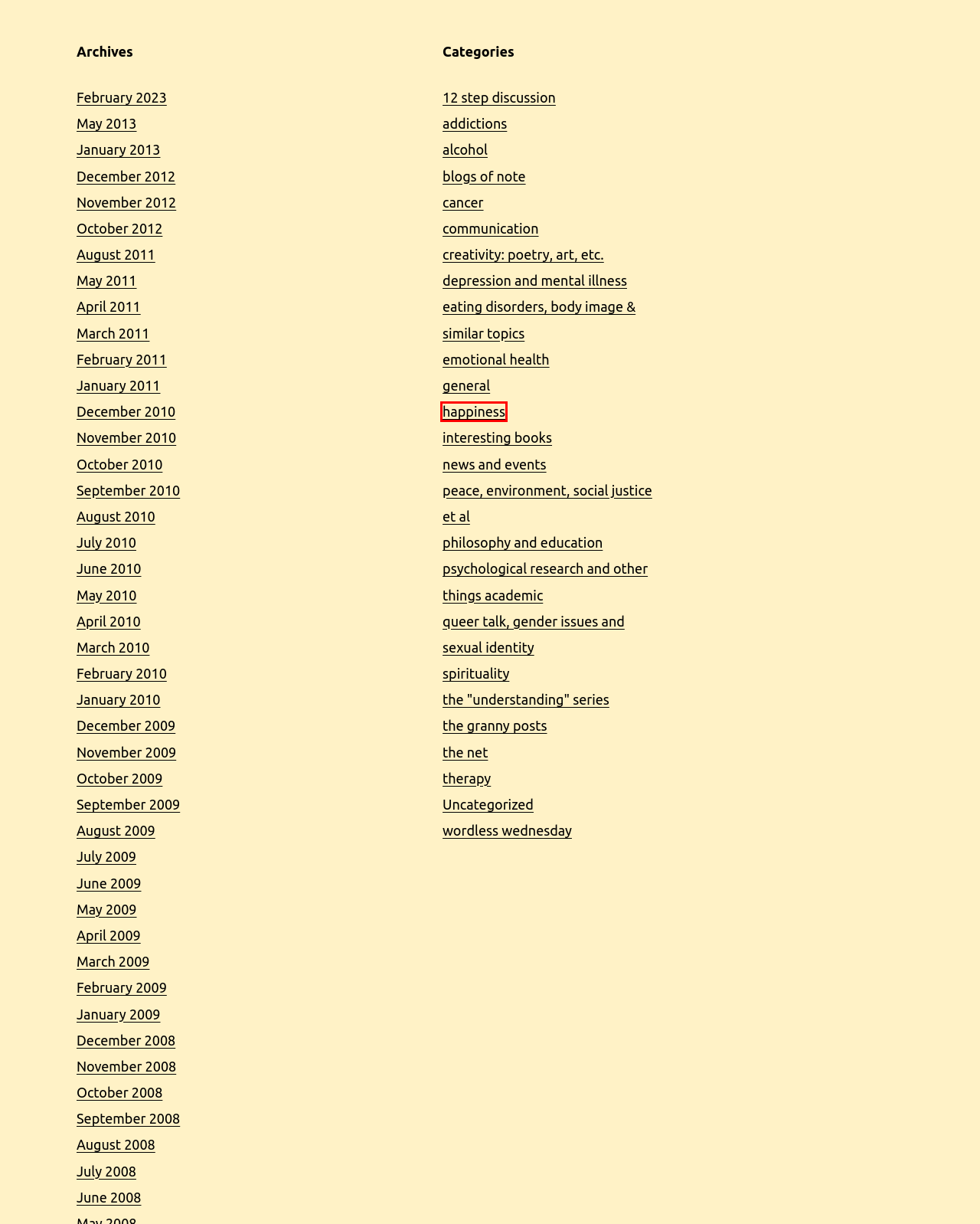You have a screenshot of a webpage with a red bounding box around an element. Choose the best matching webpage description that would appear after clicking the highlighted element. Here are the candidates:
A. June 2010 – Haikutherapy
B. November 2010 – Haikutherapy
C. happiness – Haikutherapy
D. July 2010 – Haikutherapy
E. 12 step discussion – Haikutherapy
F. May 2011 – Haikutherapy
G. the net – Haikutherapy
H. general – Haikutherapy

C